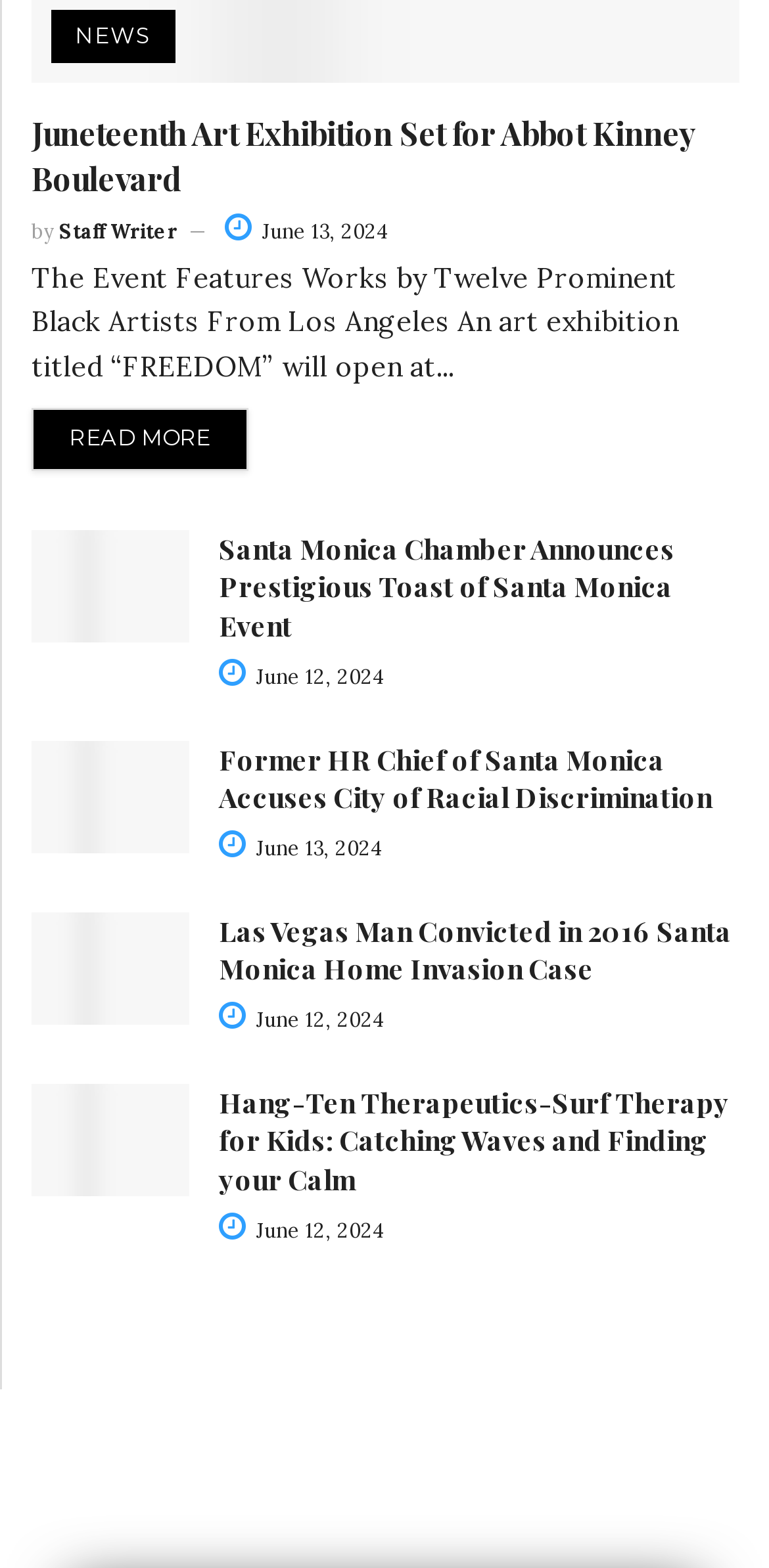Pinpoint the bounding box coordinates for the area that should be clicked to perform the following instruction: "Explore Hang-Ten Therapeutics-Surf Therapy for Kids: Catching Waves and Finding your Calm".

[0.041, 0.691, 0.246, 0.763]